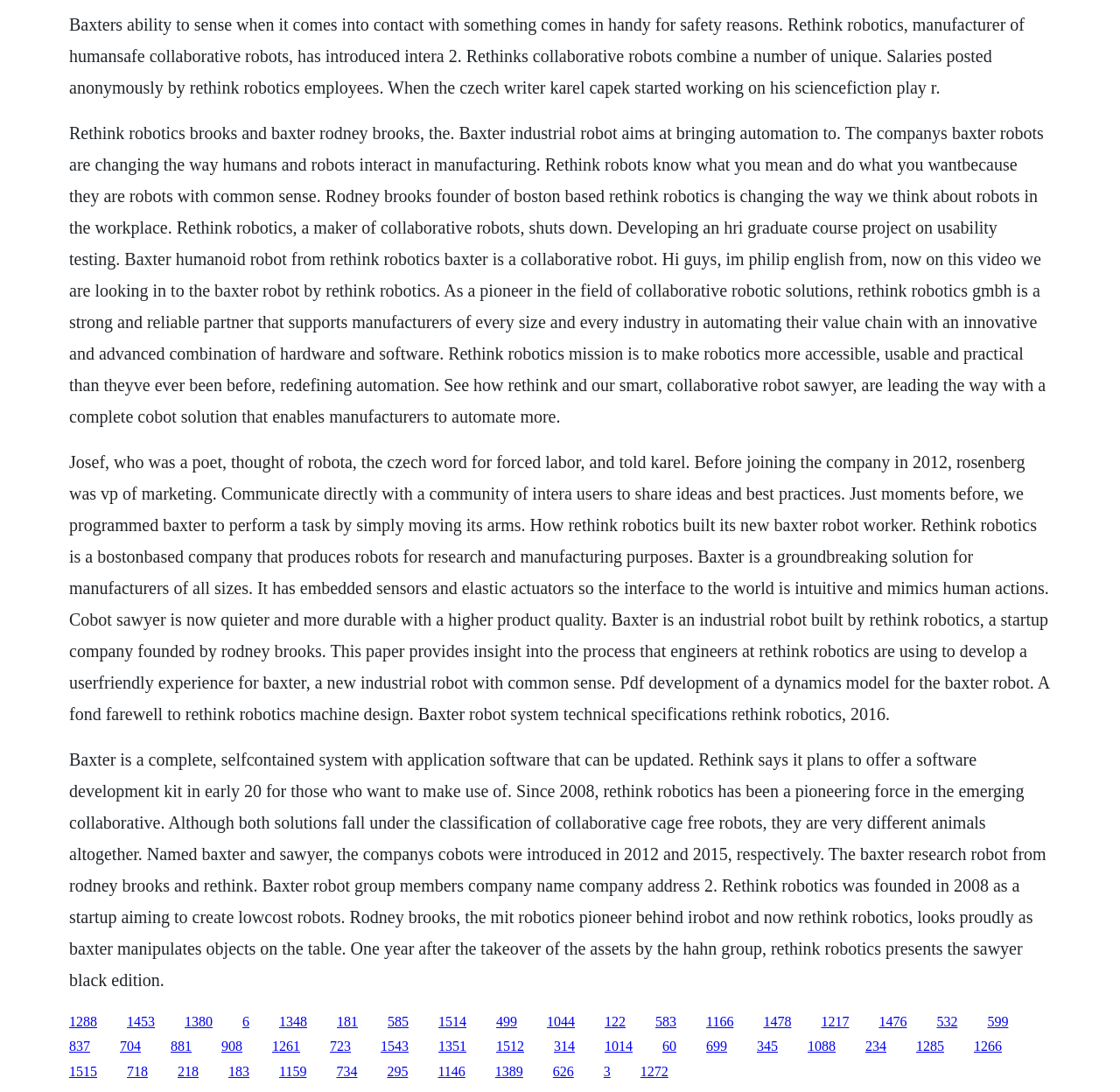Locate the bounding box coordinates of the clickable region necessary to complete the following instruction: "Explore the features of Sawyer robot". Provide the coordinates in the format of four float numbers between 0 and 1, i.e., [left, top, right, bottom].

[0.391, 0.928, 0.416, 0.942]